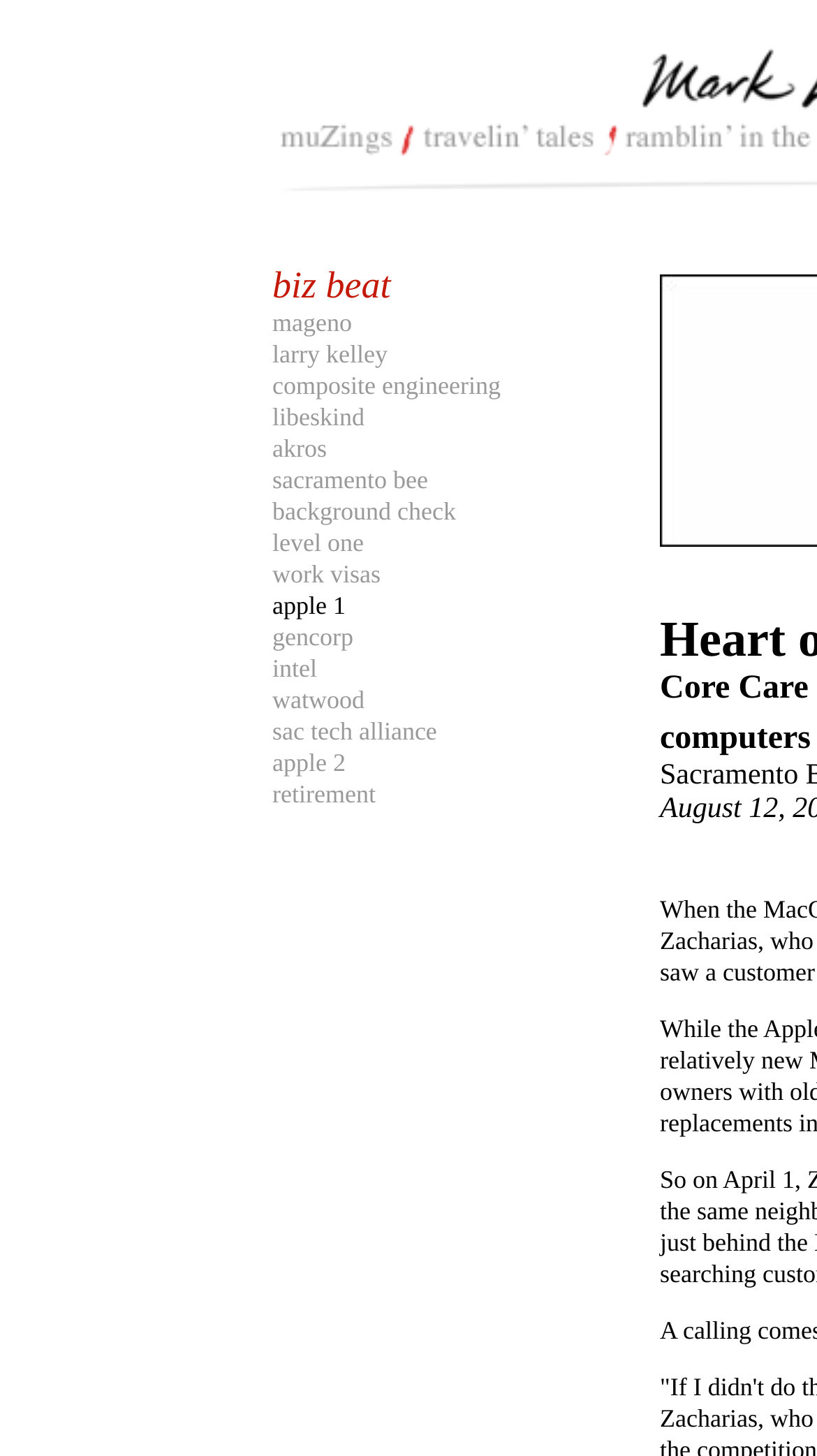Identify the bounding box coordinates of the region I need to click to complete this instruction: "go to composite engineering".

[0.333, 0.255, 0.613, 0.275]